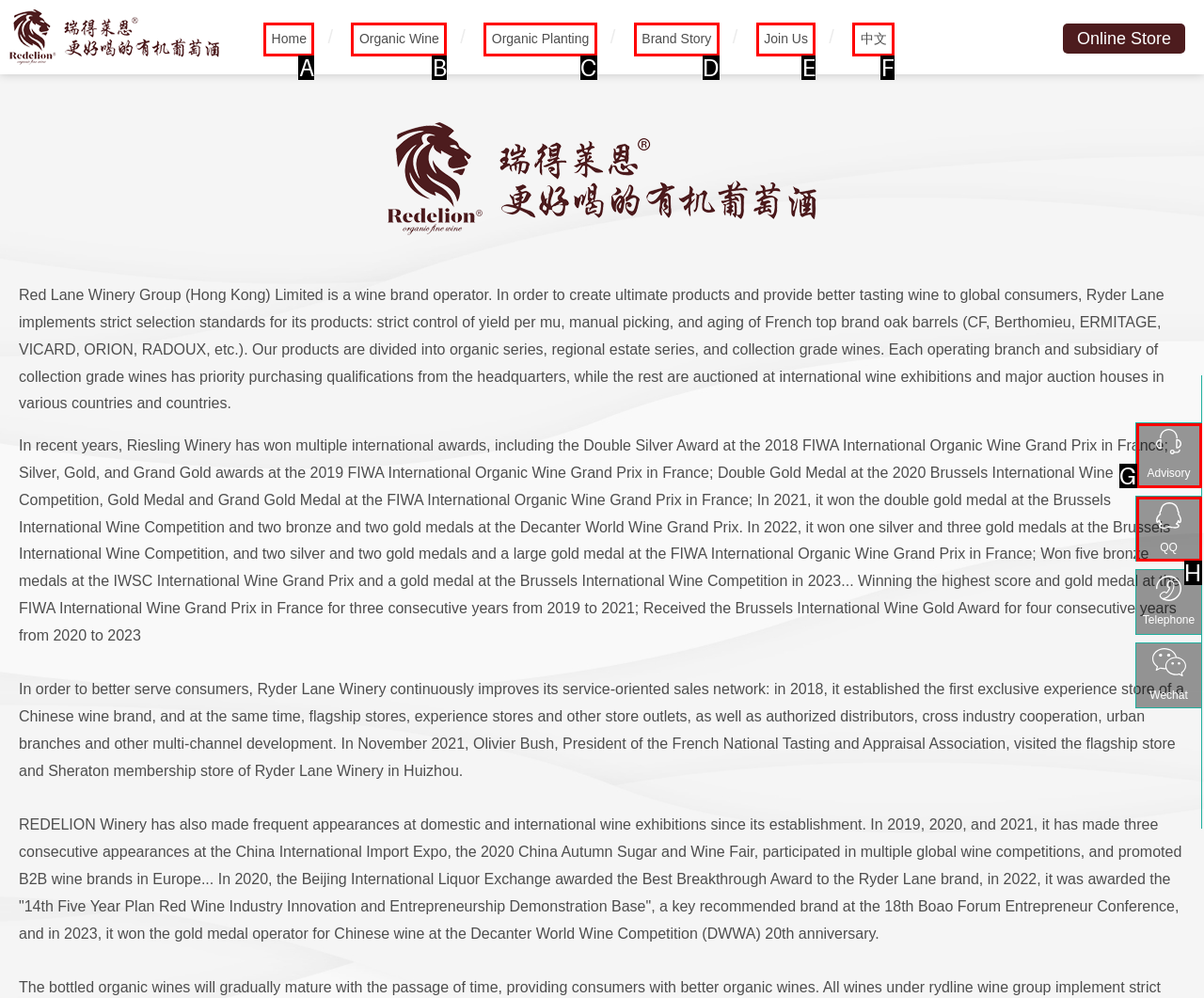Select the HTML element that fits the following description: Home
Provide the letter of the matching option.

A